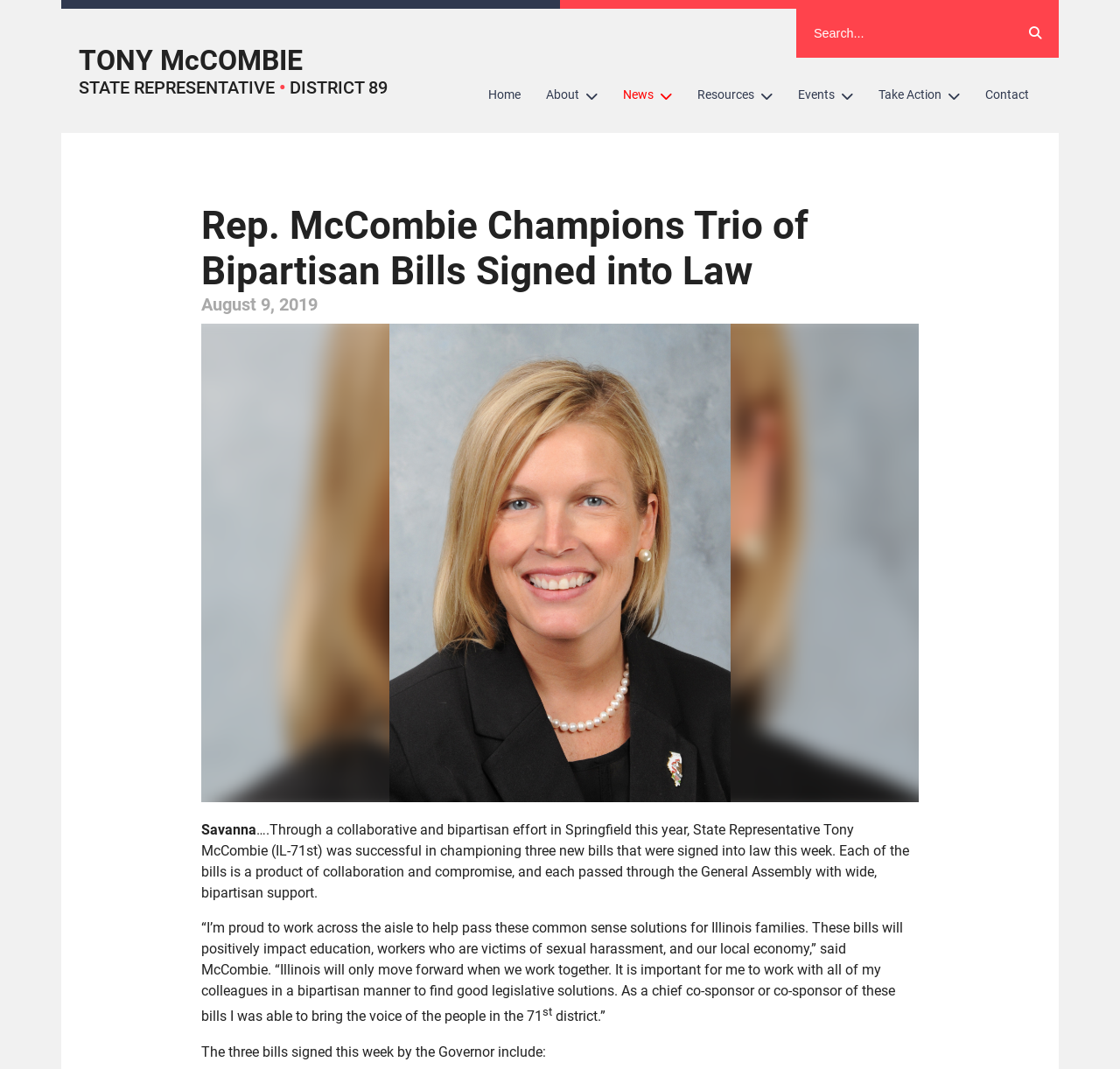Describe all visible elements and their arrangement on the webpage.

This webpage is about State Representative Tony McCombie's achievements in championing three new bipartisan bills signed into law. At the top left, there is a link to "TONY McCOMBIE STATE REPRESENTATIVE • DISTRICT 89". Next to it, there is a search bar with a magnifying glass icon on the right. 

Below the search bar, there is a navigation menu with seven links: "Home", "About", "News", "Resources", "Events", "Take Action", and "Contact", arranged horizontally from left to right.

The main content of the webpage is divided into two sections. On the left, there is a heading "Rep. McCombie Champions Trio of Bipartisan Bills Signed into Law" followed by a subheading "August 9, 2019". Below these headings, there is a large image that takes up most of the left side of the webpage.

On the right side of the webpage, there are four paragraphs of text. The first paragraph starts with the word "Savanna" and describes the collaborative effort in Springfield to pass the three new bills. The second paragraph is a quote from Representative McCombie, expressing her pride in working across the aisle to pass these bills. The third paragraph mentions the importance of bipartisan work in finding legislative solutions. The fourth paragraph lists the three bills signed into law by the Governor.